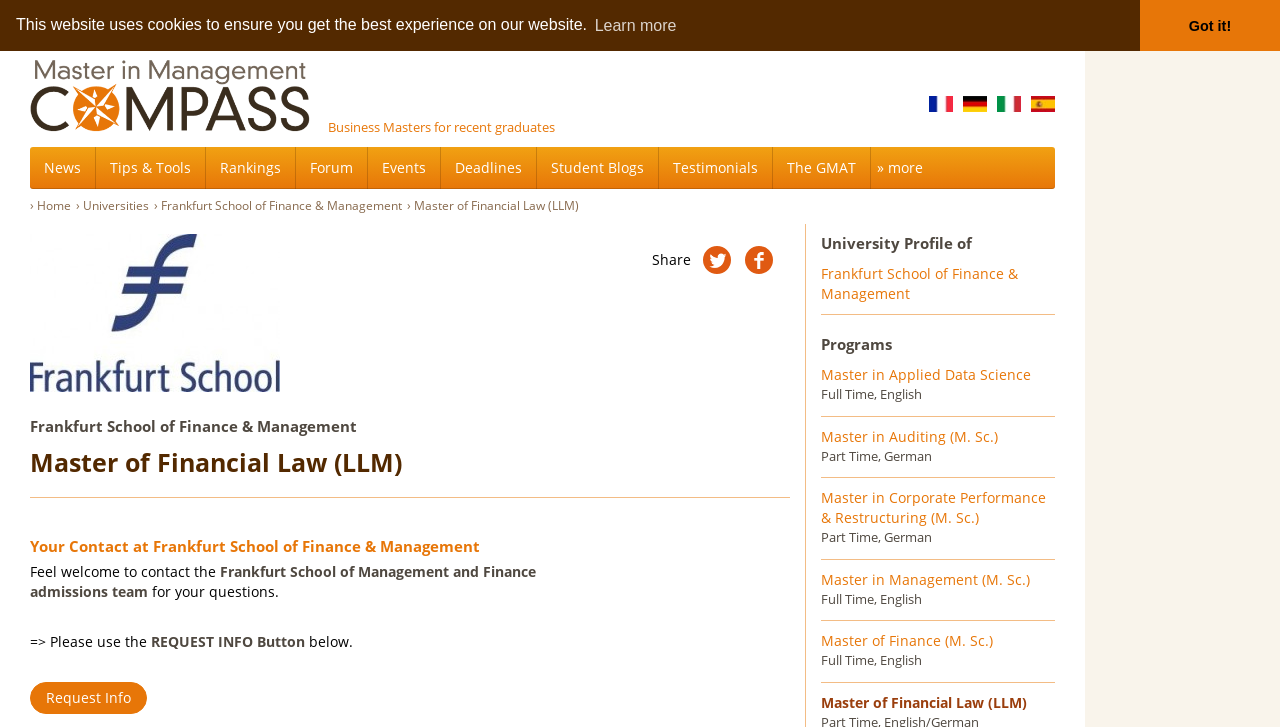Describe every aspect of the webpage comprehensively.

The webpage is about the Master of Financial Law (LLM) program at the Frankfurt School of Finance & Management. At the top of the page, there is a cookie consent dialog with a message about the website using cookies and two buttons to "learn more about cookies" and "dismiss cookie message". 

Below the cookie consent dialog, there are several links to other programs, including MBA, DBA, and Master in Management. On the left side of the page, there is a menu with links to "News", "Tips & Tools", "Rankings", "Forum", "Events", "Deadlines", "Student Blogs", and "Testimonials". 

In the main content area, there is a heading with the program title "Master of Financial Law (LLM)" and a logo of the Frankfurt School of Finance & Management. Below the heading, there is a section with the program description and a call-to-action button to "Request Info". 

On the right side of the page, there is a section with the university profile, including a heading "University Profile of Frankfurt School of Finance & Management" and links to other programs offered by the university, such as Master in Applied Data Science, Master in Auditing, and Master of Finance. Each program link has additional information about the program, including the language and duration.